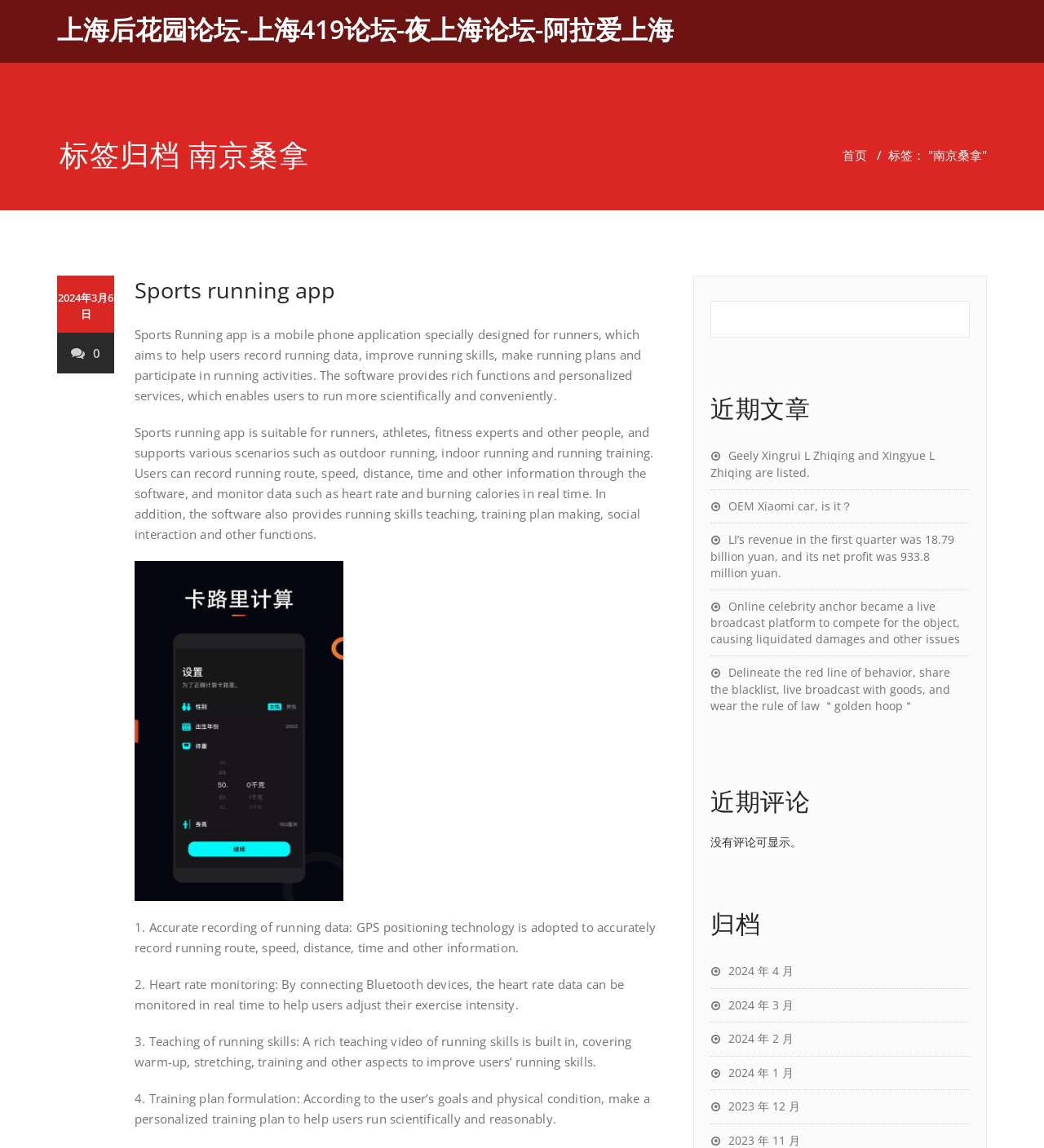What is the name of the running app?
Based on the image, answer the question with as much detail as possible.

I found the answer by looking at the heading 'Sports running app' and its corresponding description, which mentions that it is a mobile phone application designed for runners.